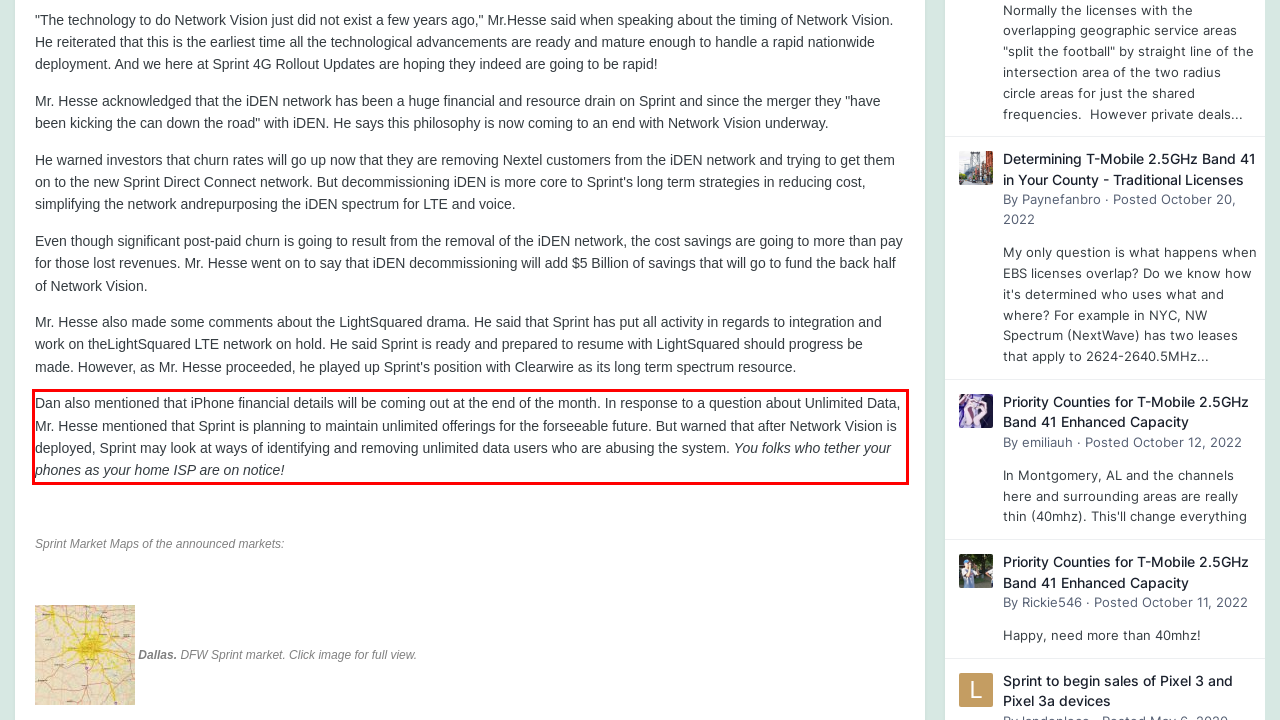Given a screenshot of a webpage containing a red rectangle bounding box, extract and provide the text content found within the red bounding box.

Dan also mentioned that iPhone financial details will be coming out at the end of the month. In response to a question about Unlimited Data, Mr. Hesse mentioned that Sprint is planning to maintain unlimited offerings for the forseeable future. But warned that after Network Vision is deployed, Sprint may look at ways of identifying and removing unlimited data users who are abusing the system. You folks who tether your phones as your home ISP are on notice!